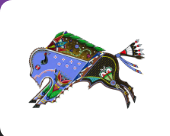Give a thorough explanation of the elements present in the image.

The image features a stylized representation of a bison, intricately designed with vibrant colors and patterns. This artwork reflects cultural significance, likely connecting to Indigenous heritage and the rich history of the bison as a vital animal in the ecosystems and economies of North America. The bison is depicted in a dynamic pose, symbolizing strength and resilience, surrounded by decorative elements that enhance its visual appeal. This design serves as a representation of Saskatchewan Polytechnic, an institution that acknowledges and honors the territories and cultural histories of Treaty 4 and Treaty 6, as well as the homeland of the Métis.